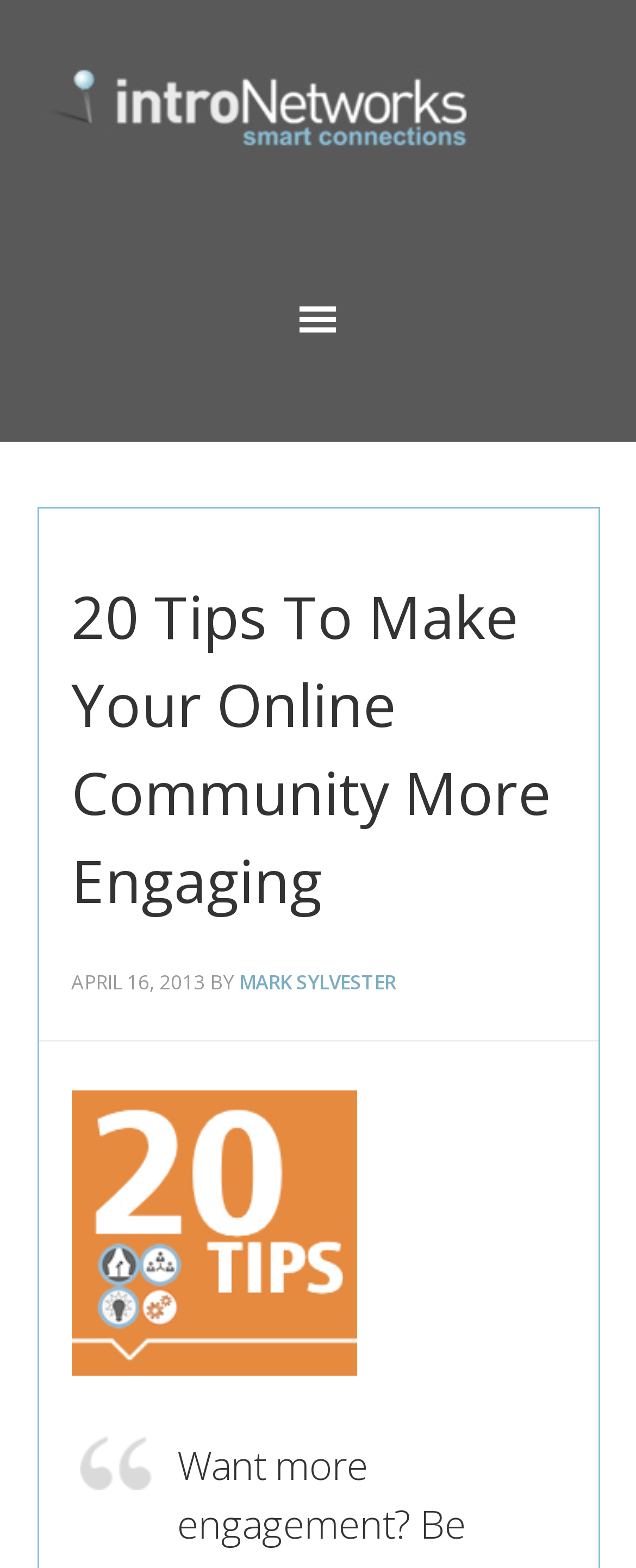Generate the text content of the main heading of the webpage.

20 Tips To Make Your Online Community More Engaging